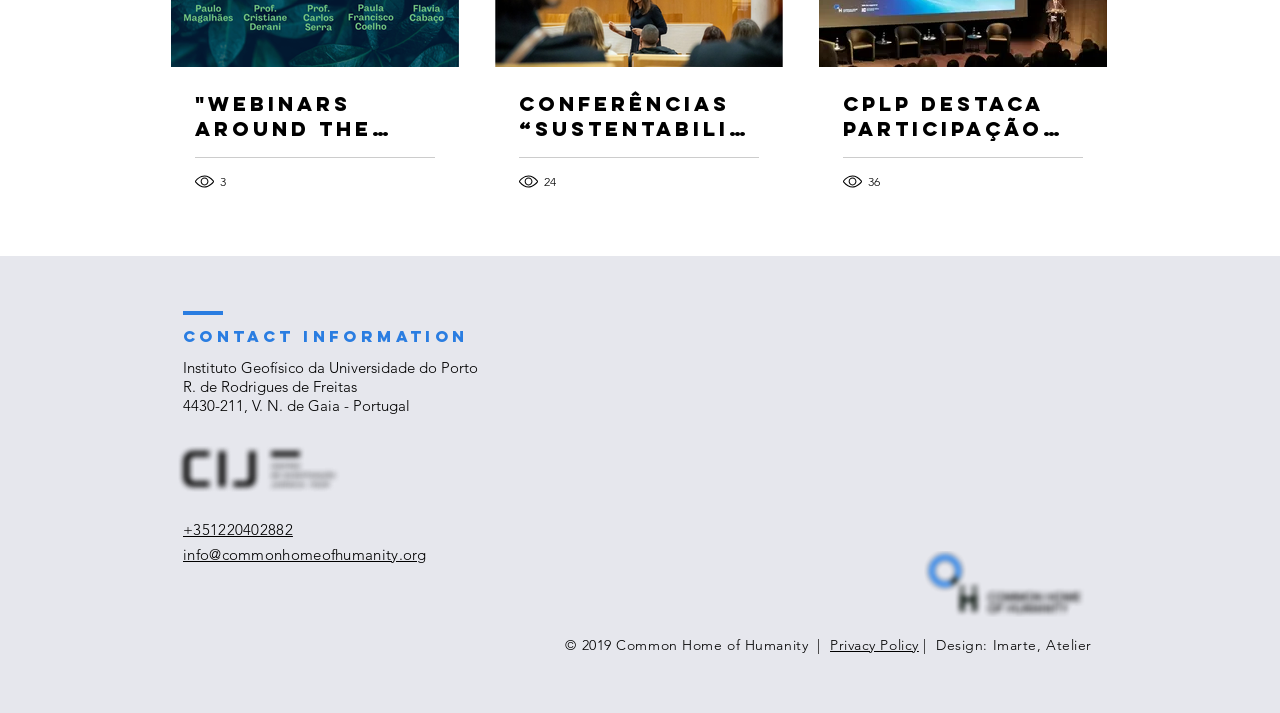Answer with a single word or phrase: 
What social media platforms are listed in the social bar?

Facebook, Twitter, Instagram, YouTube